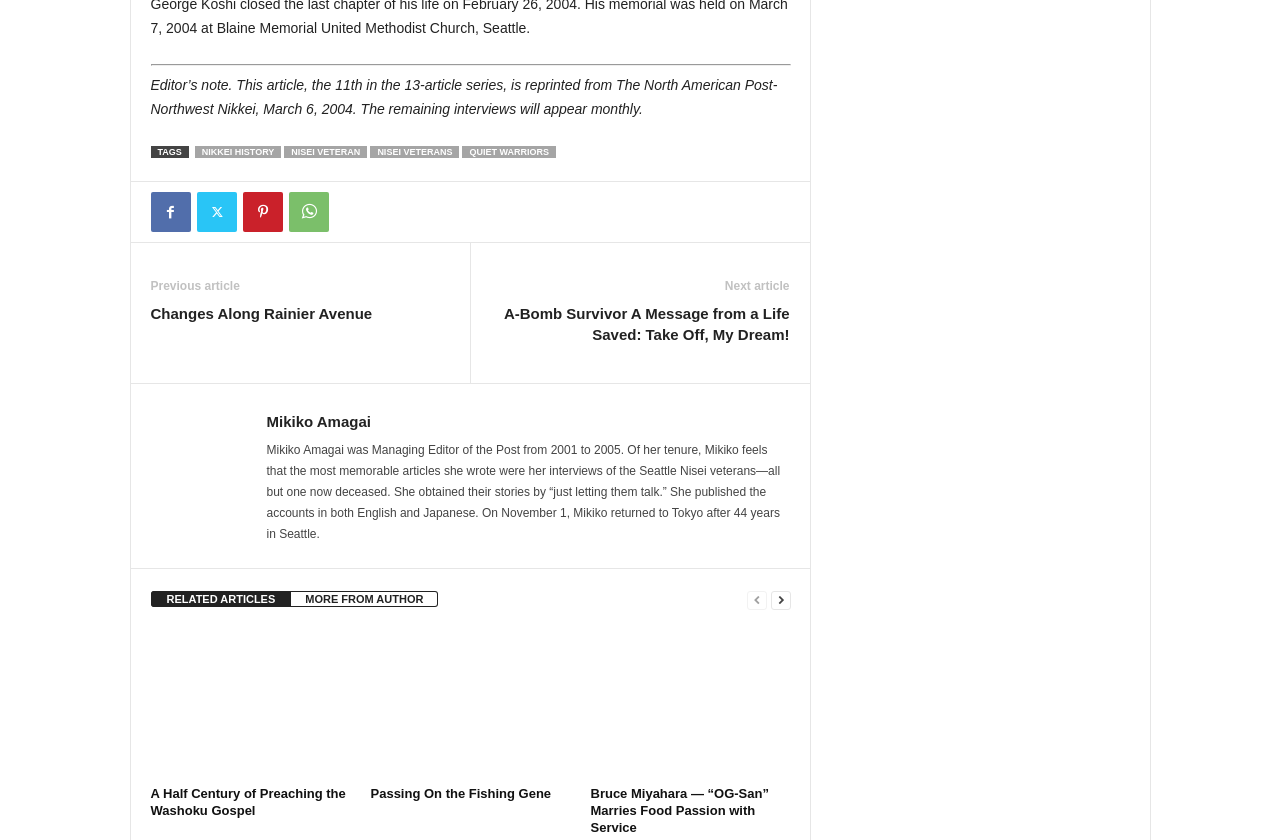How many links are there in the footer section?
Using the information from the image, give a concise answer in one word or a short phrase.

9